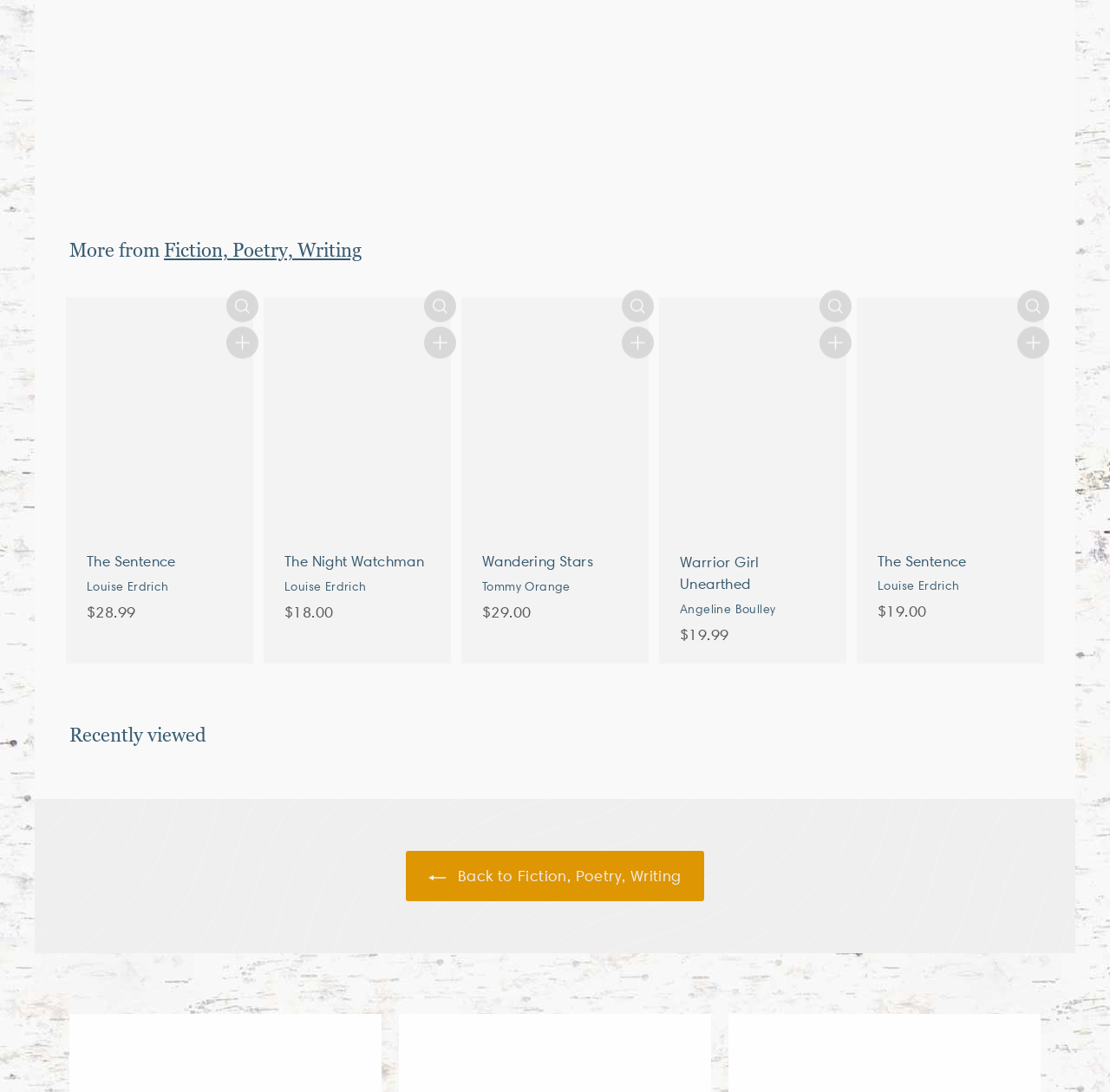Can I go back to Fiction, Poetry, Writing from this page?
Look at the image and answer the question using a single word or phrase.

Yes